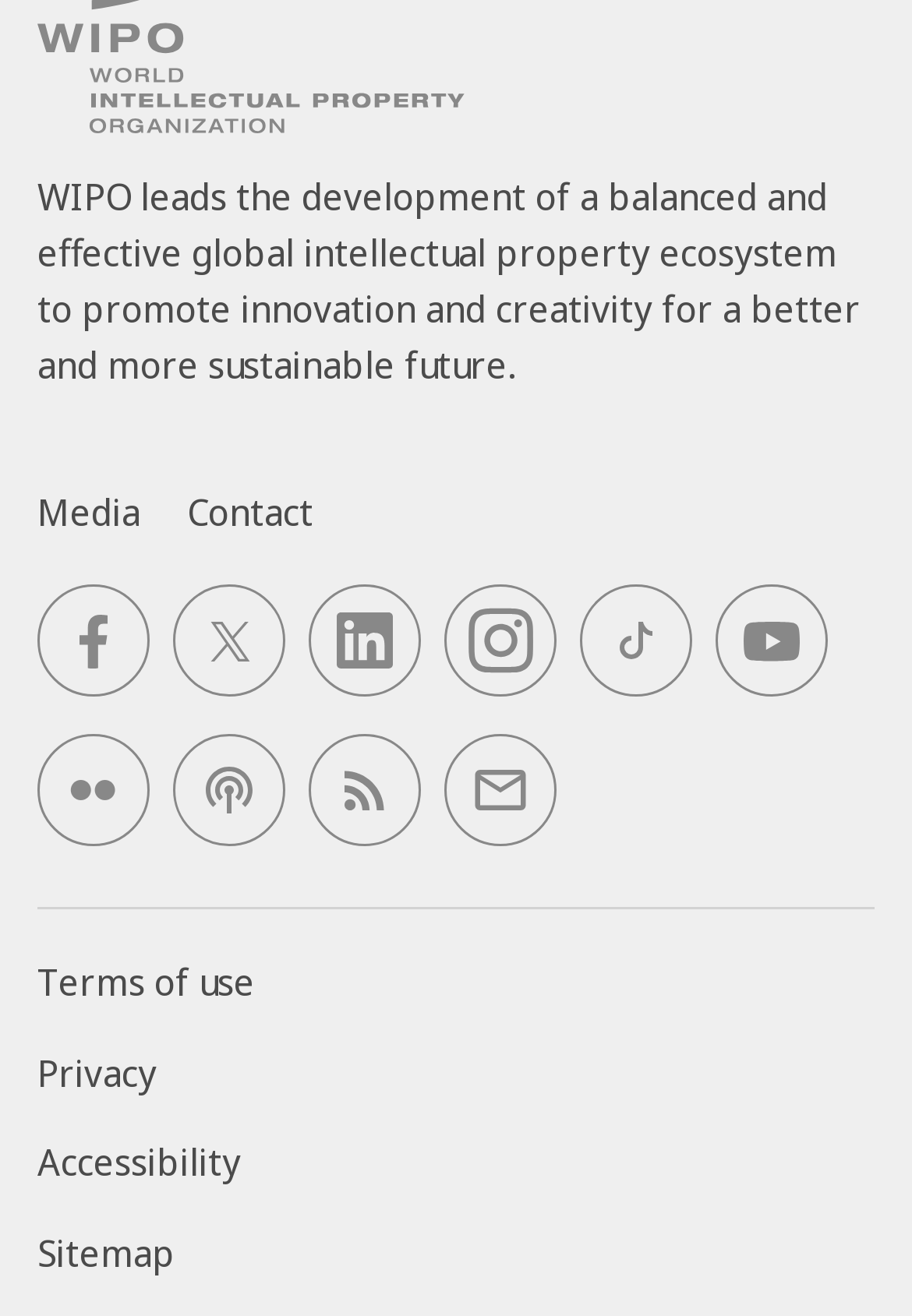Please determine the bounding box coordinates for the element that should be clicked to follow these instructions: "Read Terms of use".

[0.041, 0.727, 0.279, 0.766]